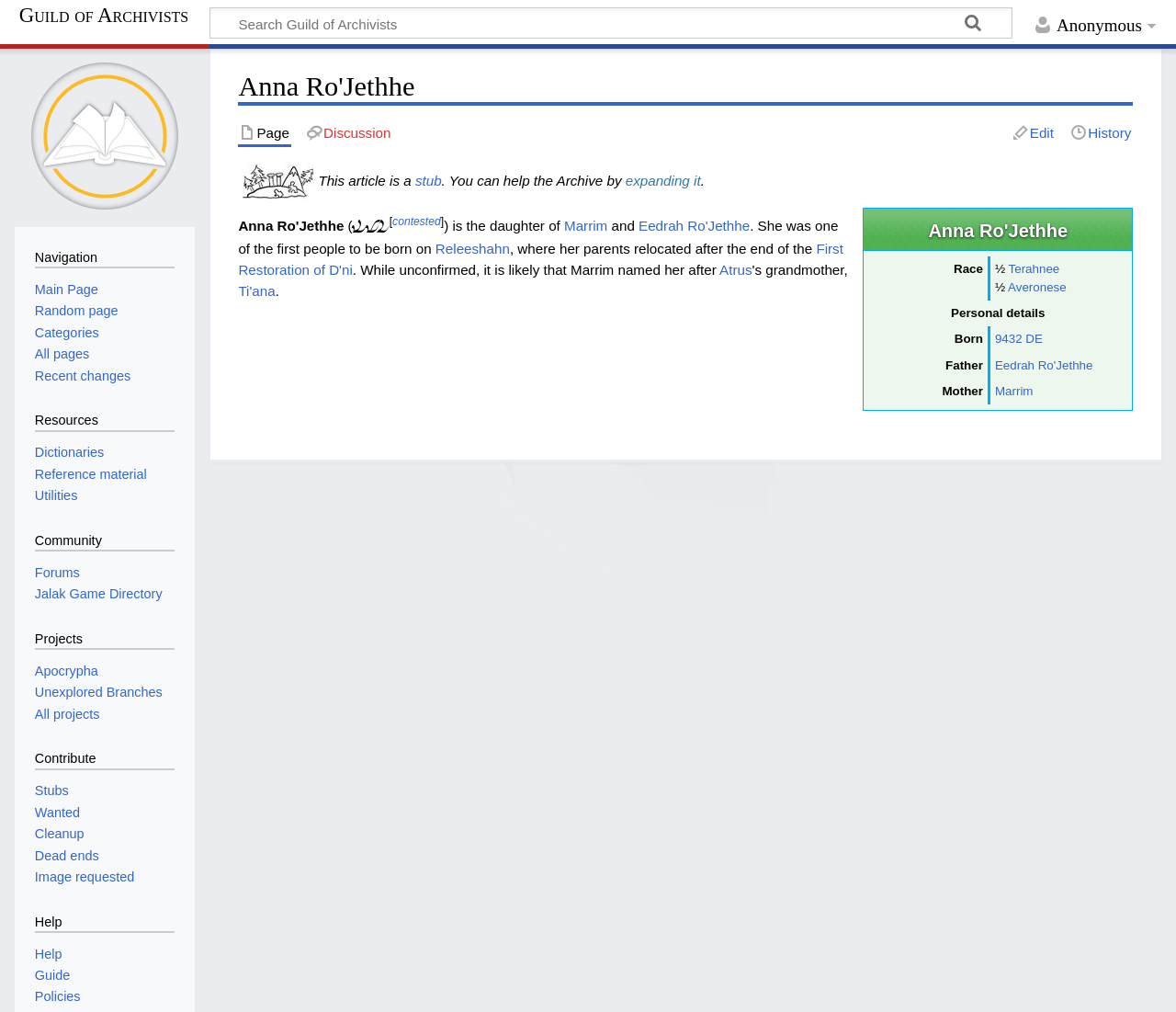What is Anna Ro'Jethhe's race?
Answer the question in as much detail as possible.

To find Anna Ro'Jethhe's race, I looked at the table with the caption 'Anna Ro'Jethhe' and found the row with the header 'Race'. The corresponding grid cell contains the text '½ Terahnee ½ Averonese', which is her race.